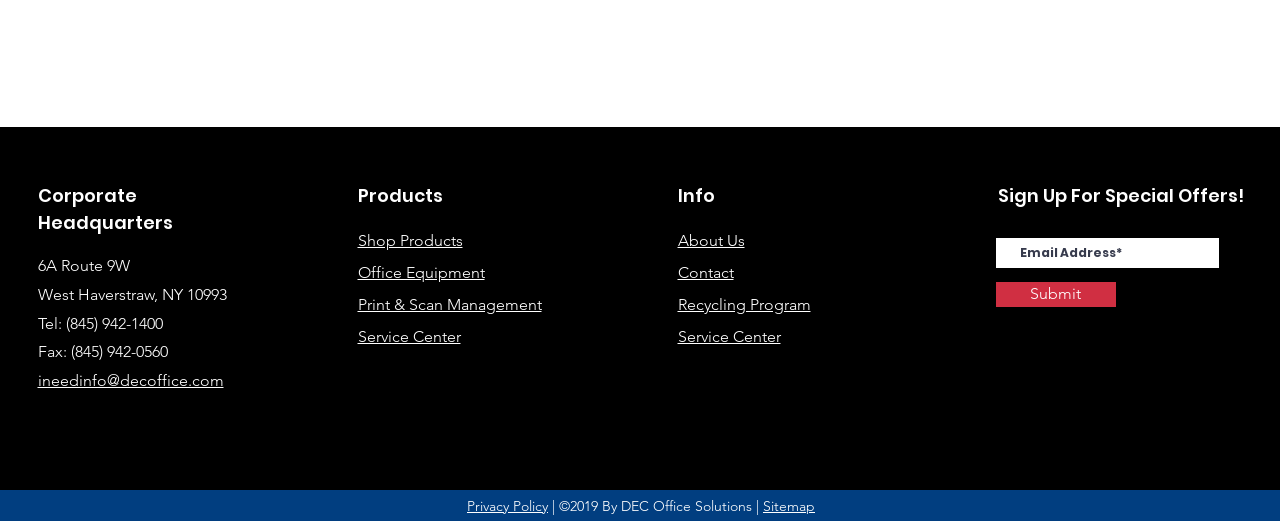Locate the bounding box of the UI element described in the following text: "aria-label="X"".

[0.076, 0.775, 0.093, 0.818]